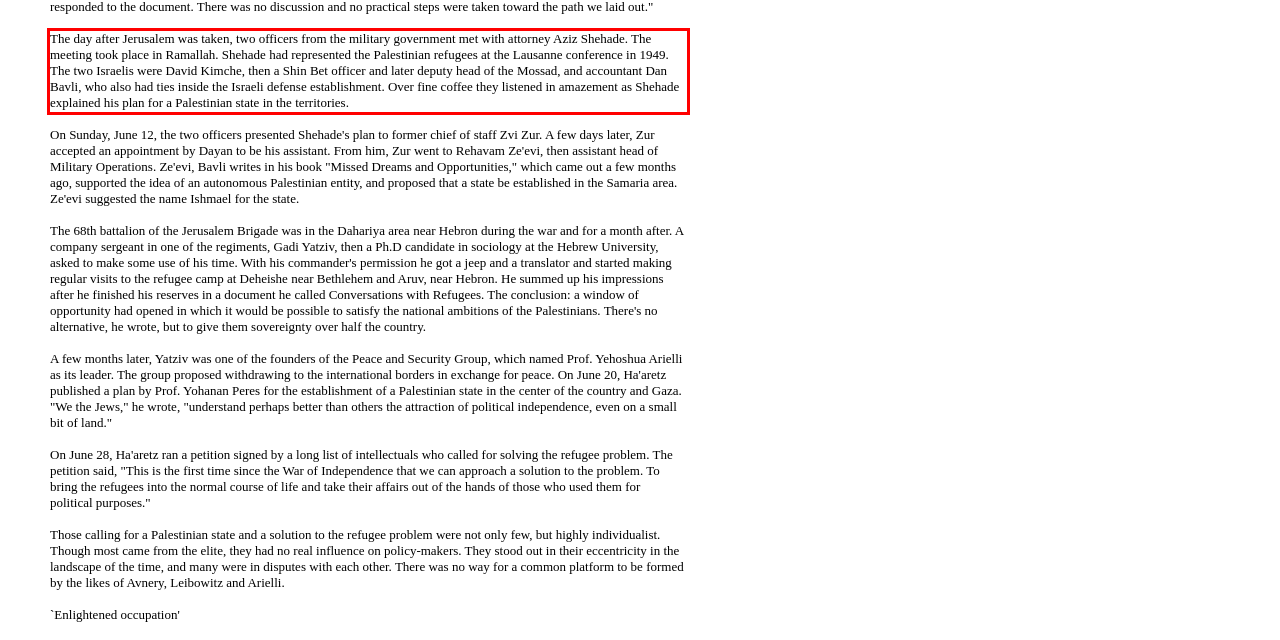You have a webpage screenshot with a red rectangle surrounding a UI element. Extract the text content from within this red bounding box.

The day after Jerusalem was taken, two officers from the military government met with attorney Aziz Shehade. The meeting took place in Ramallah. Shehade had represented the Palestinian refugees at the Lausanne conference in 1949. The two Israelis were David Kimche, then a Shin Bet officer and later deputy head of the Mossad, and accountant Dan Bavli, who also had ties inside the Israeli defense establishment. Over fine coffee they listened in amazement as Shehade explained his plan for a Palestinian state in the territories.